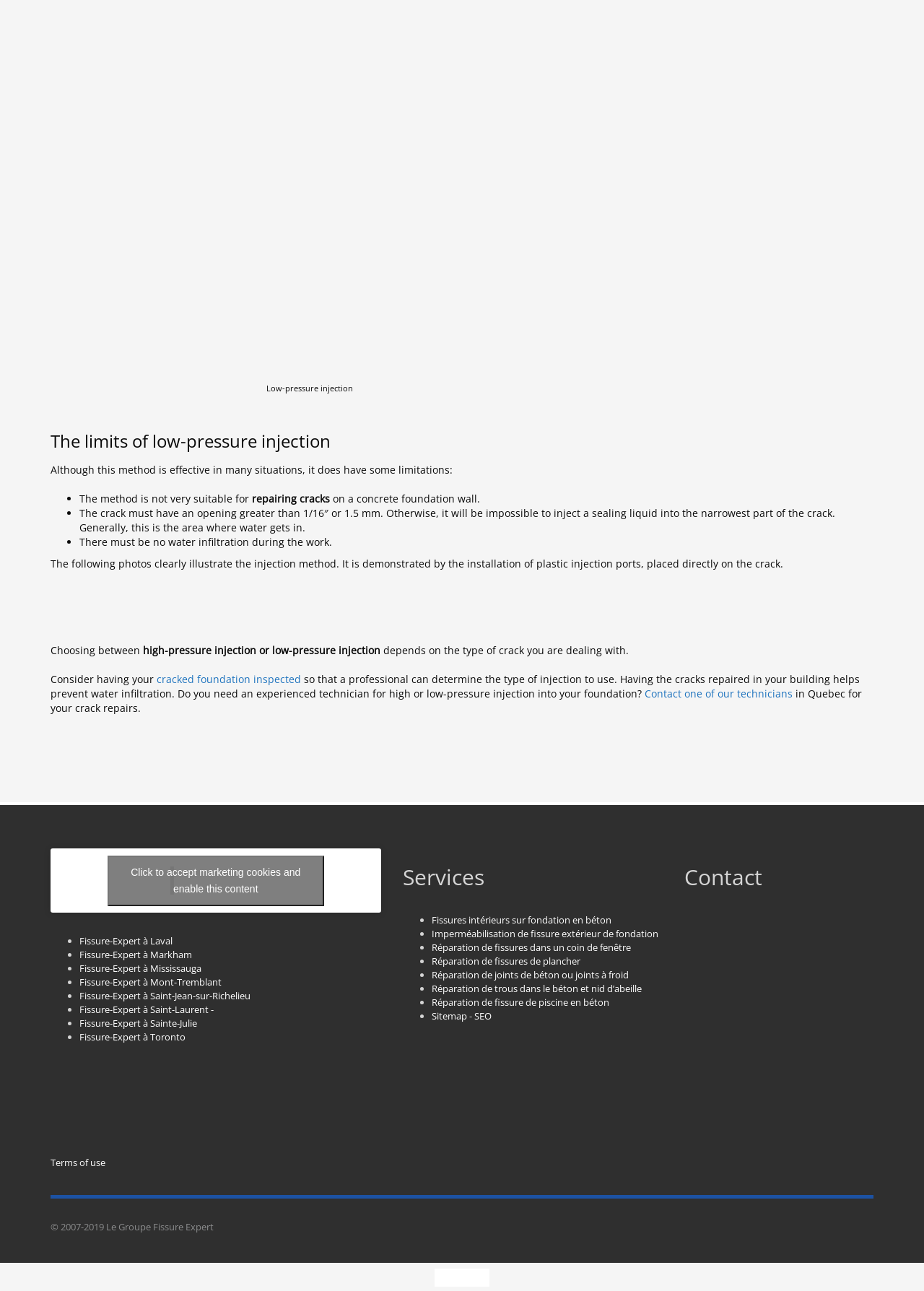Kindly determine the bounding box coordinates for the clickable area to achieve the given instruction: "Read more about cracked foundation inspection".

[0.17, 0.521, 0.326, 0.531]